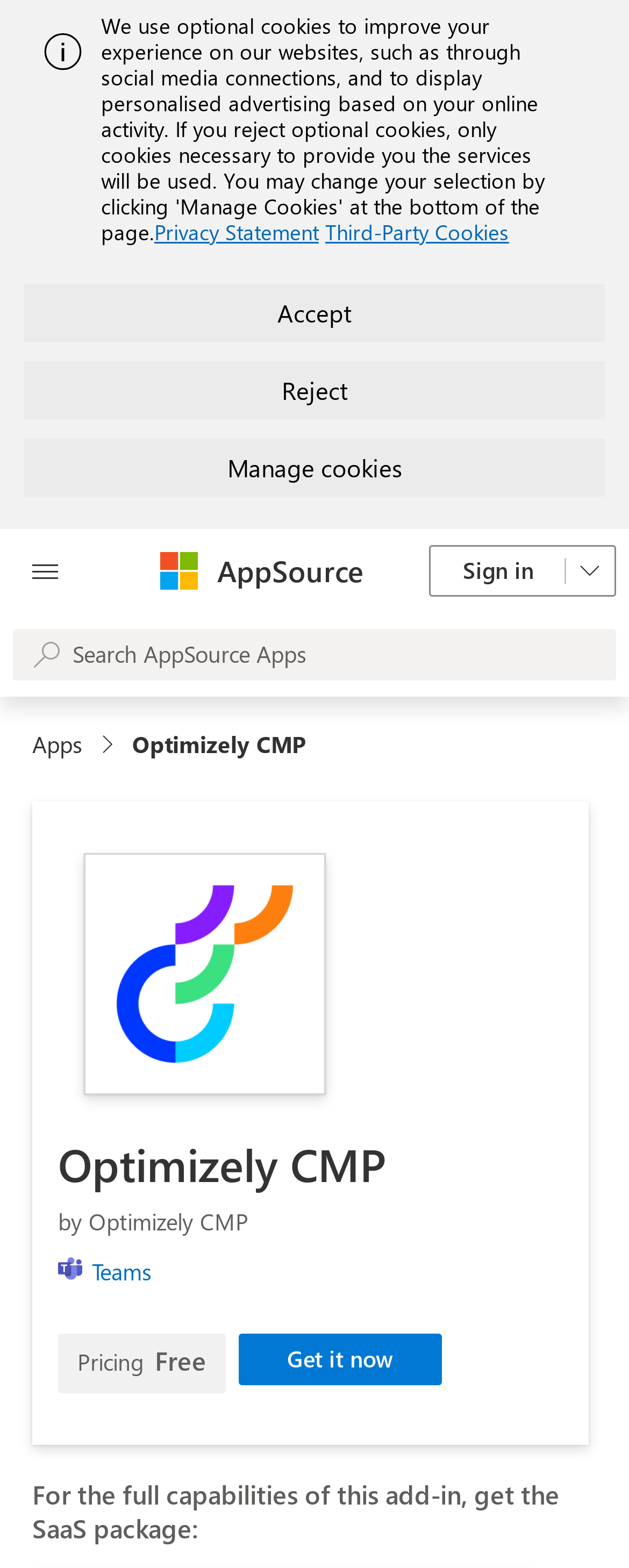Ascertain the bounding box coordinates for the UI element detailed here: "Get it now". The coordinates should be provided as [left, top, right, bottom] with each value being a float between 0 and 1.

[0.379, 0.851, 0.703, 0.883]